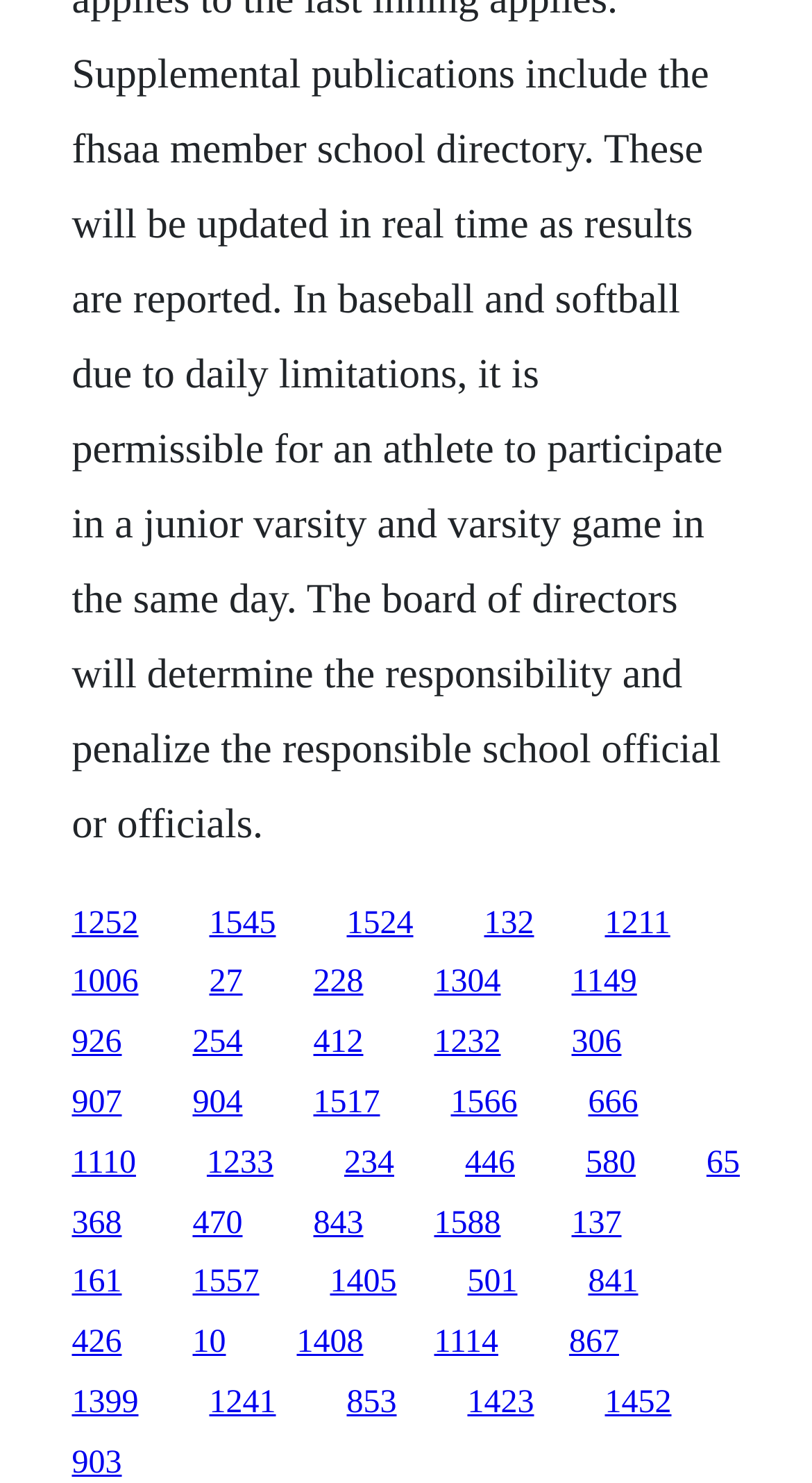Please find the bounding box coordinates of the element that needs to be clicked to perform the following instruction: "explore the fifth link". The bounding box coordinates should be four float numbers between 0 and 1, represented as [left, top, right, bottom].

[0.745, 0.61, 0.825, 0.634]